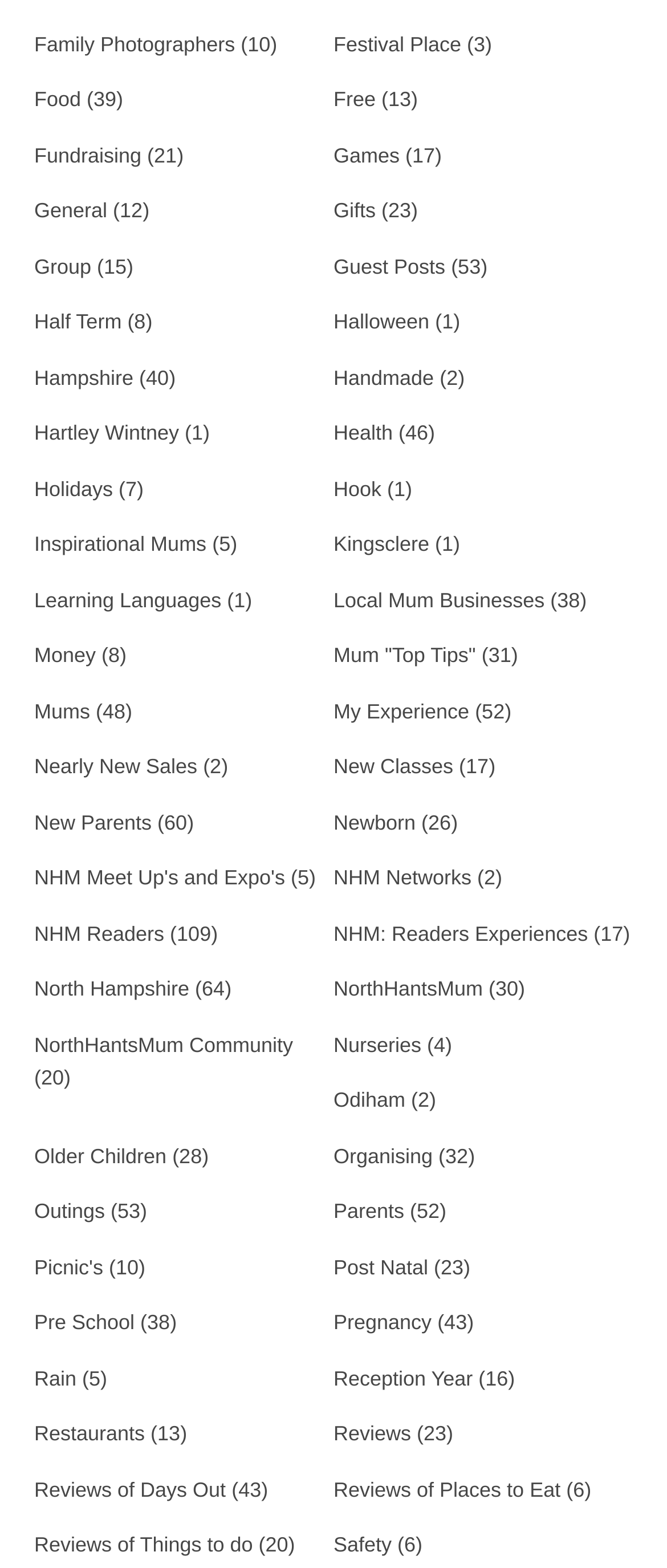Please indicate the bounding box coordinates for the clickable area to complete the following task: "Click on Family Photographers". The coordinates should be specified as four float numbers between 0 and 1, i.e., [left, top, right, bottom].

[0.051, 0.02, 0.352, 0.036]